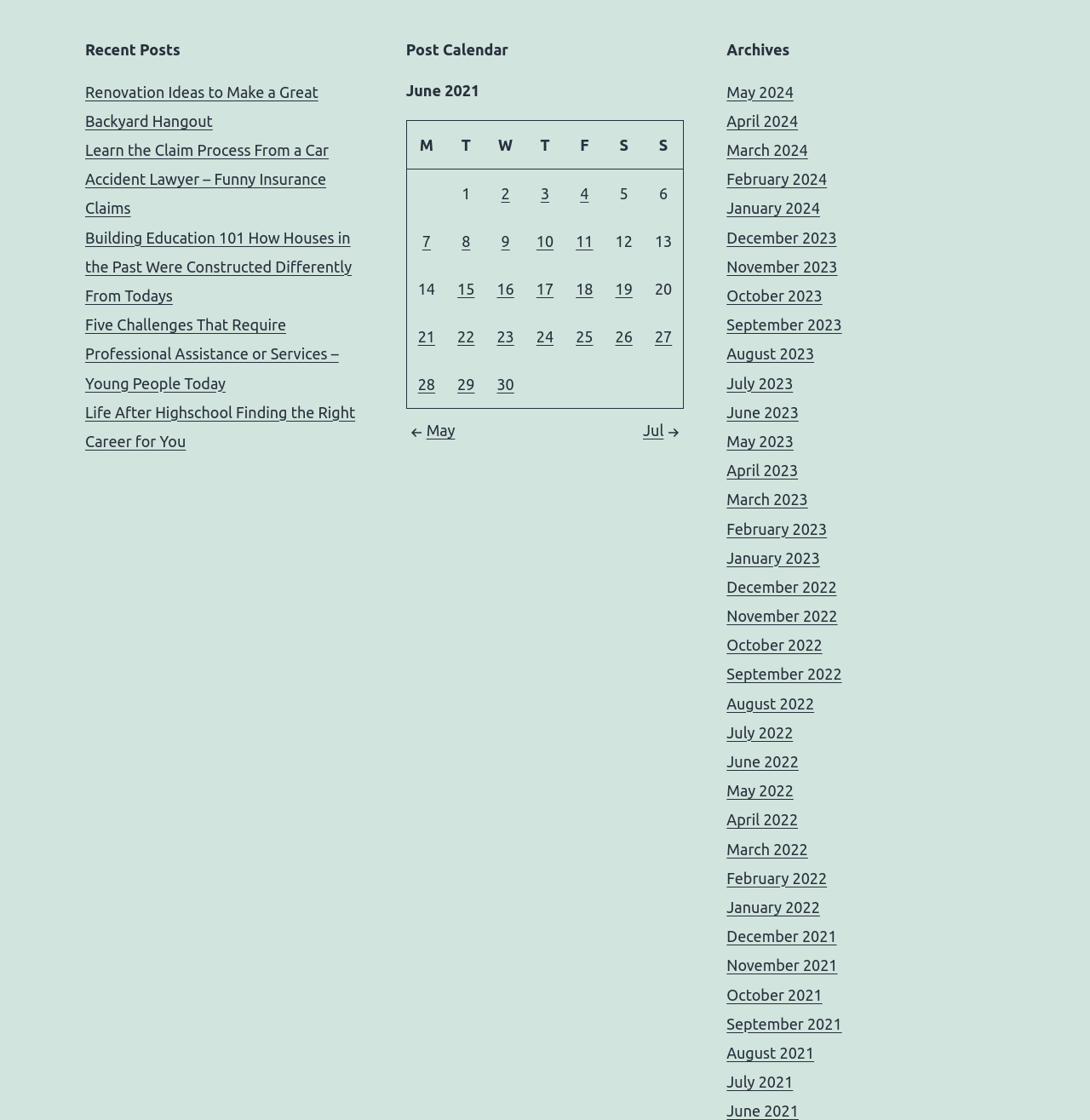Please provide a comprehensive answer to the question below using the information from the image: What is the title of the section above the post calendar?

The section above the post calendar is a heading element with the title 'Recent Posts'.